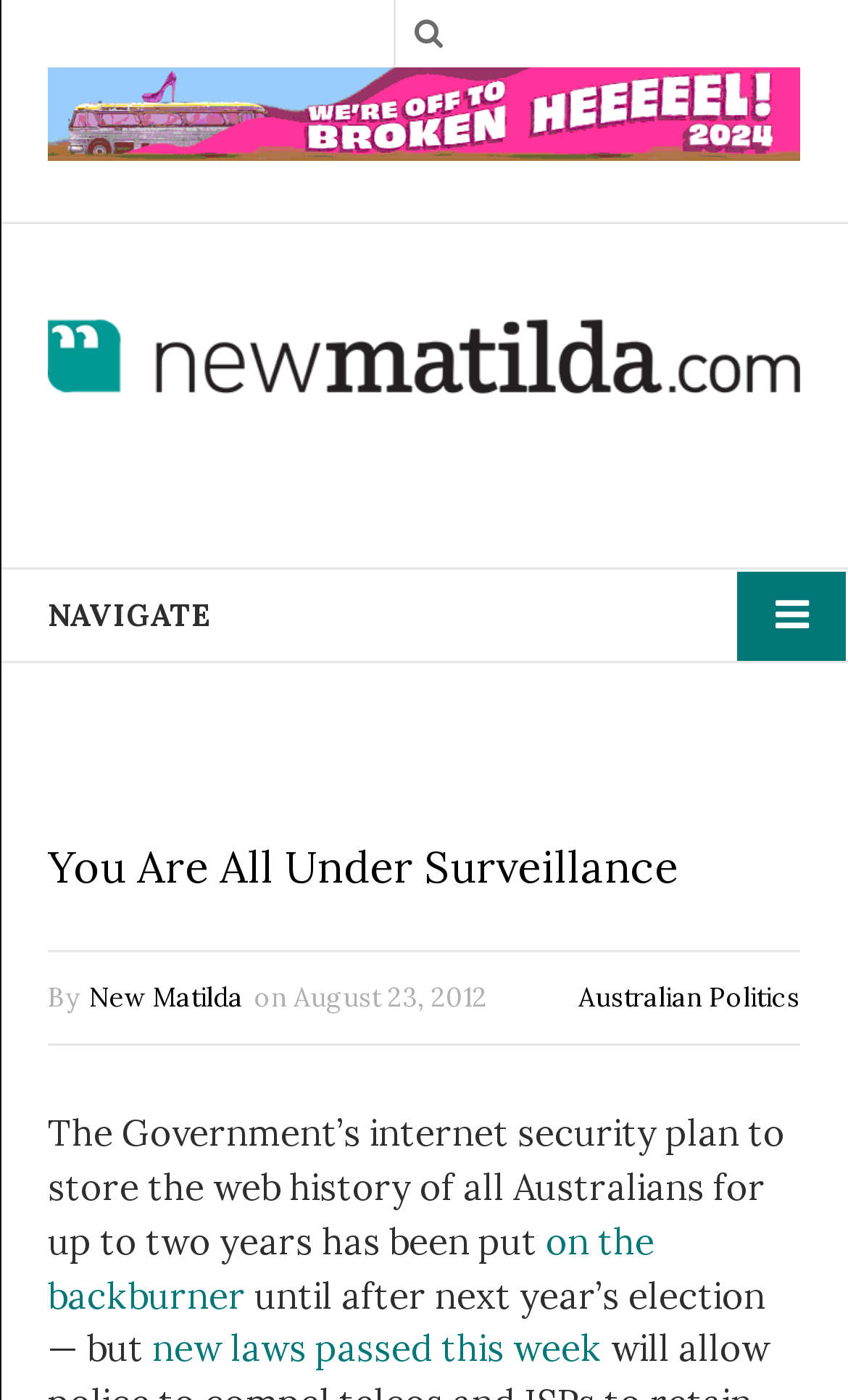Determine the main text heading of the webpage and provide its content.

You Are All Under Surveillance